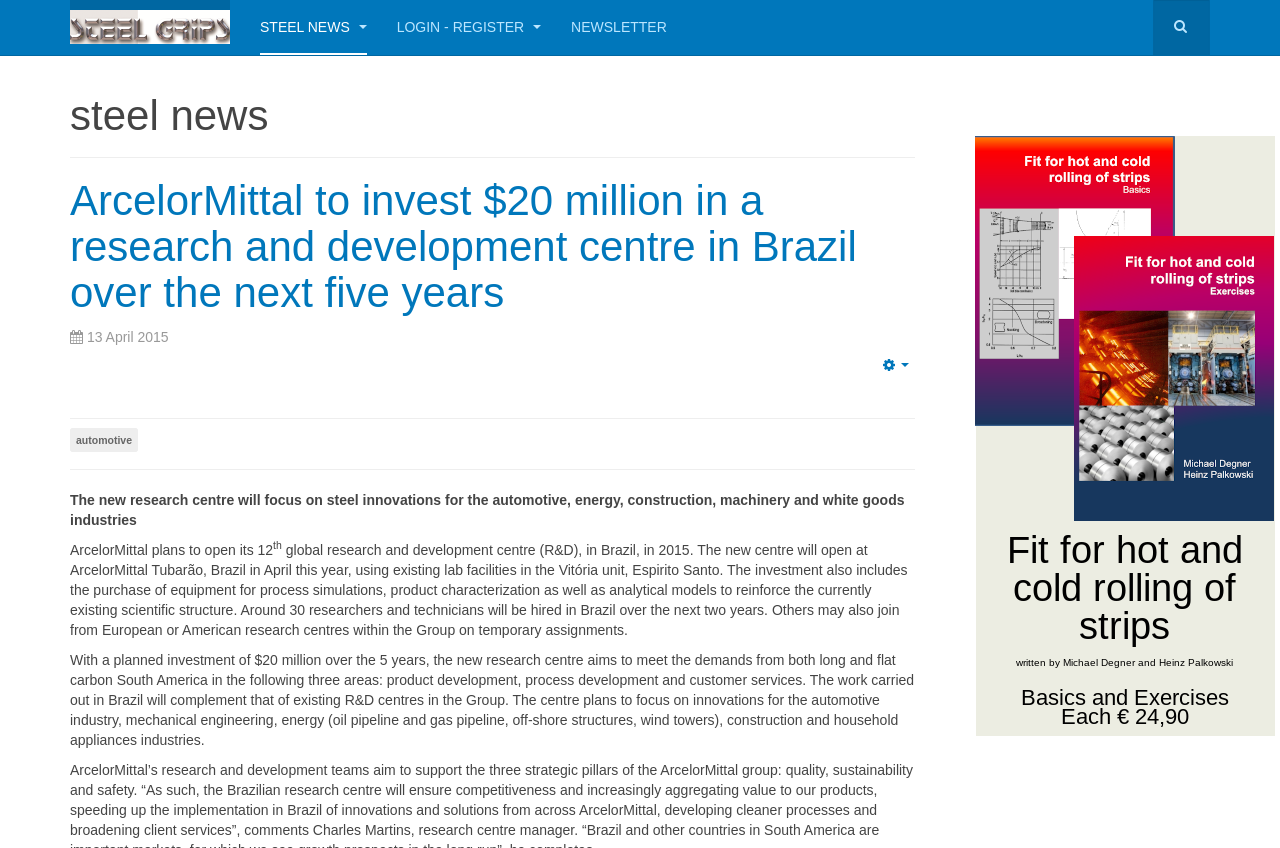Refer to the image and provide an in-depth answer to the question:
What is the company investing in Brazil?

Based on the webpage, ArcelorMittal is investing $20 million in a research and development centre in Brazil over the next five years, as stated in the heading and the article.